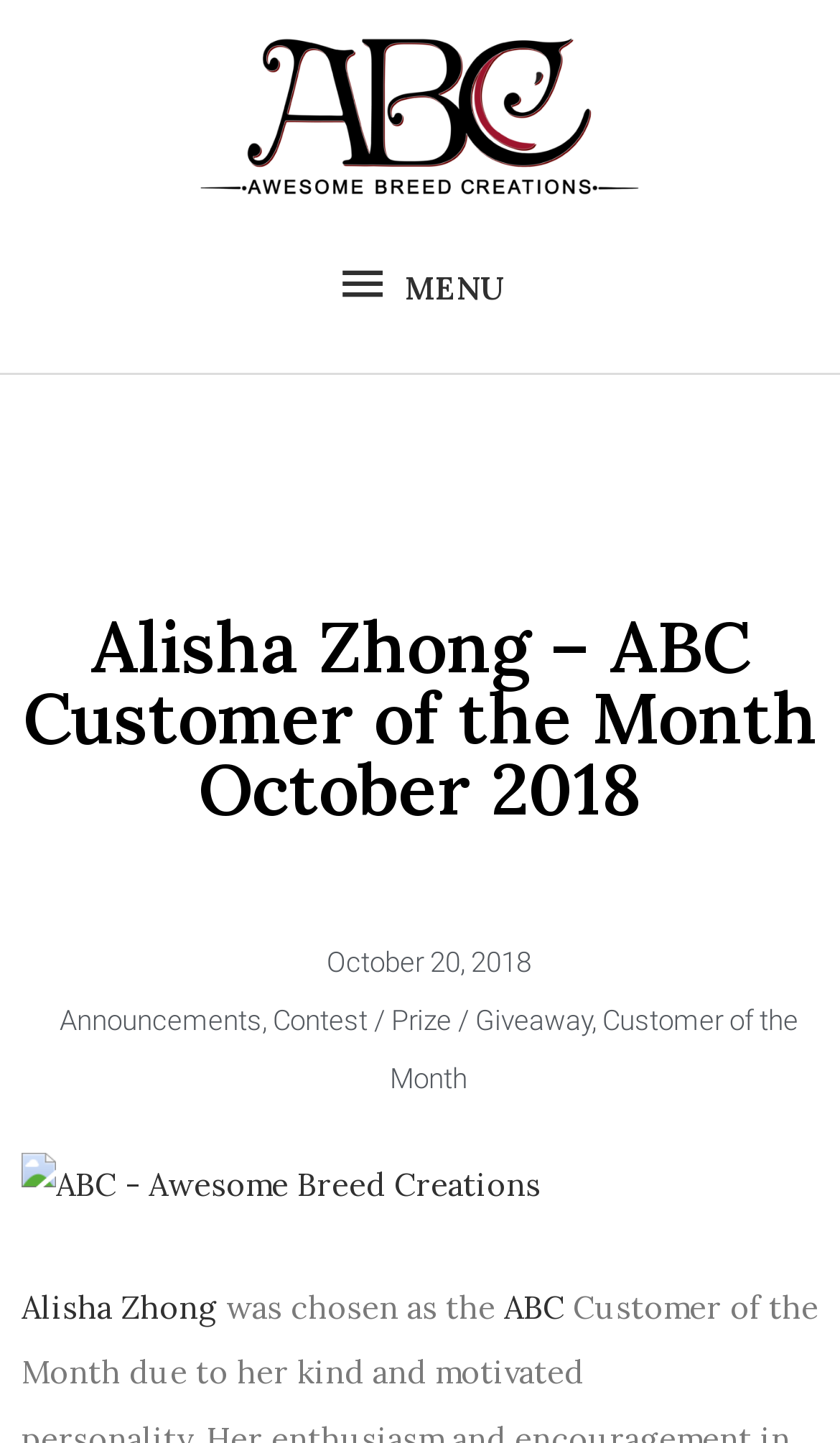Provide the bounding box coordinates for the UI element described in this sentence: "MENU MENU". The coordinates should be four float values between 0 and 1, i.e., [left, top, right, bottom].

[0.368, 0.159, 0.632, 0.237]